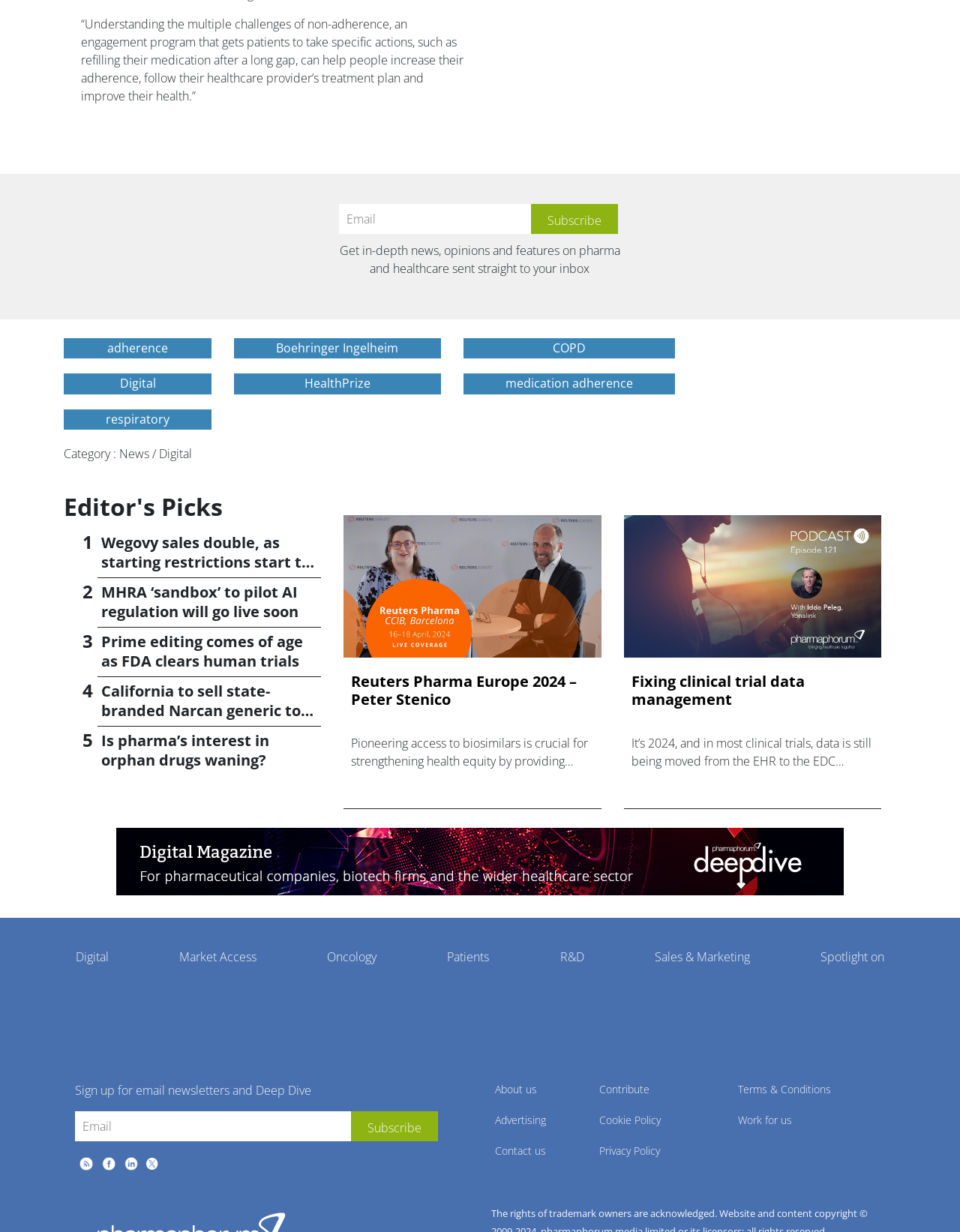Show me the bounding box coordinates of the clickable region to achieve the task as per the instruction: "Subscribe to the newsletter".

[0.353, 0.166, 0.643, 0.19]